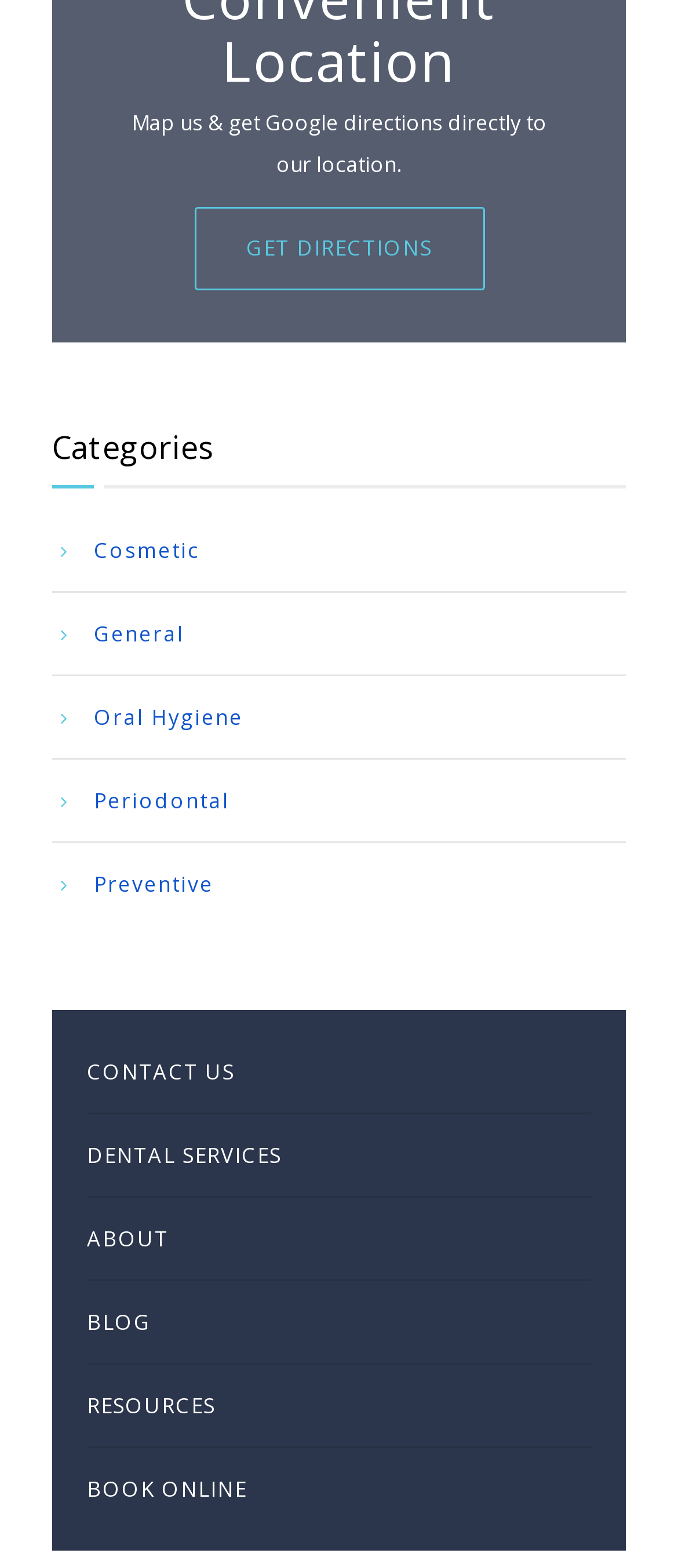What is the purpose of the 'GET DIRECTIONS' link?
Please provide a comprehensive answer to the question based on the webpage screenshot.

The 'GET DIRECTIONS' link is located next to the 'Map us' text, which suggests that it is used to get Google directions directly to the location of the business or organization.